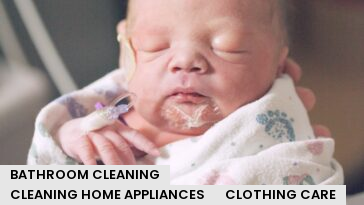Thoroughly describe what you see in the image.

This image features a peaceful newborn baby, gently cradled in a person's hand. The baby, with delicate features and fine hair, appears to be in a serene state, possibly sleeping. The soft colors of the baby's clothing, adorned with light patterns, contrast beautifully with the more muted background. Below the image, there are bold text links that read "BATHROOM CLEANING," "CLEANING HOME APPLIANCES," and "CLOTHING CARE," suggesting a surrounding context related to household maintenance. The overall composition radiates a sense of warmth and care, highlighting the nurturing aspect of parenthood amidst practical domestic themes.